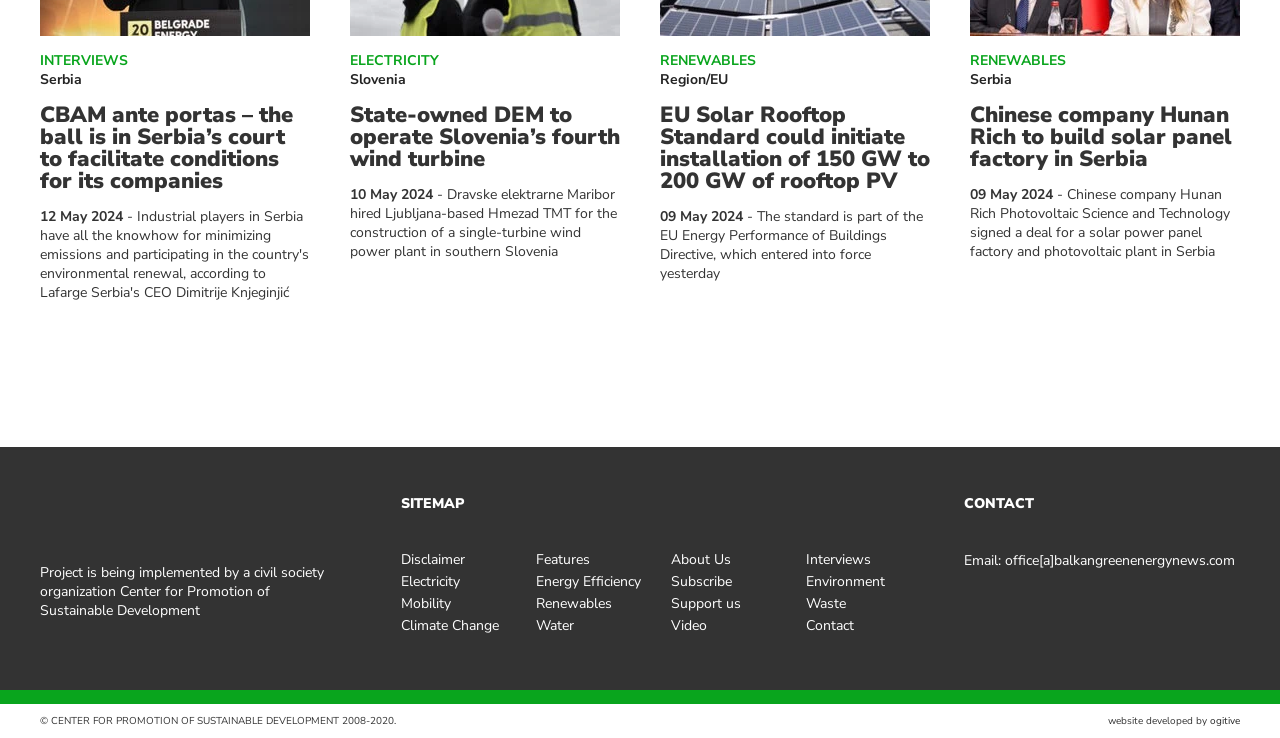Locate the bounding box coordinates of the UI element described by: "Renewables". The bounding box coordinates should consist of four float numbers between 0 and 1, i.e., [left, top, right, bottom].

[0.419, 0.804, 0.478, 0.83]